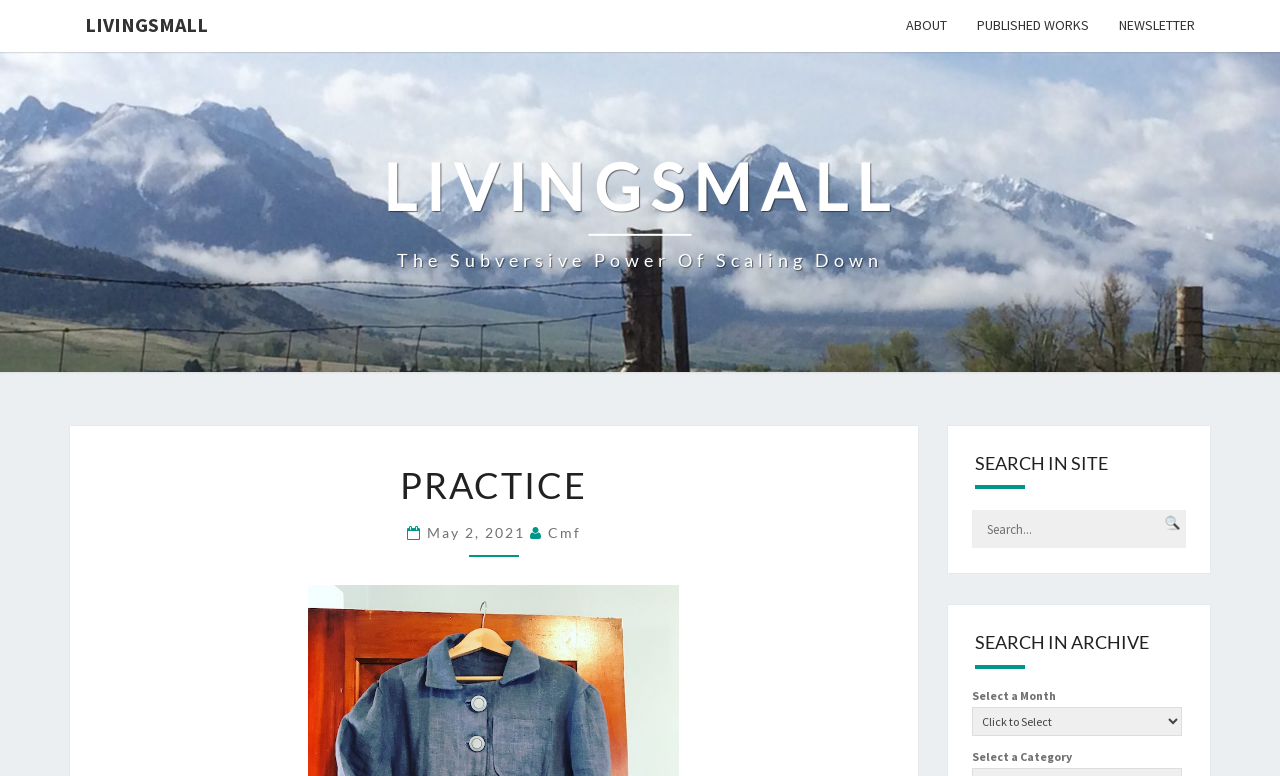What are the two options for searching?
Give a comprehensive and detailed explanation for the question.

I found two headings 'SEARCH IN SITE' and 'SEARCH IN ARCHIVE' on the page, which suggests that the two options for searching are in site and in archive.